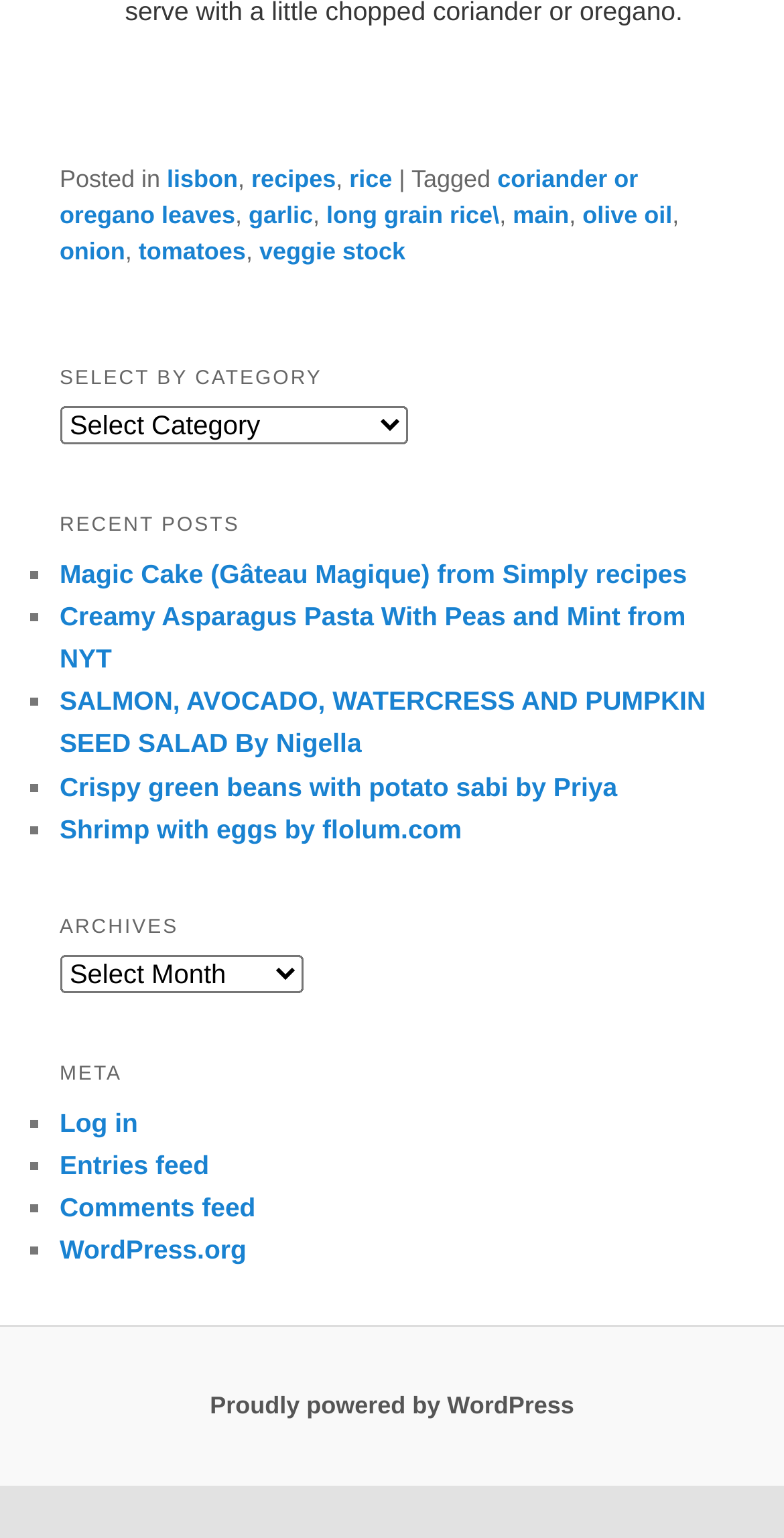Can you find the bounding box coordinates for the element that needs to be clicked to execute this instruction: "View WordPress.org"? The coordinates should be given as four float numbers between 0 and 1, i.e., [left, top, right, bottom].

[0.076, 0.803, 0.314, 0.823]